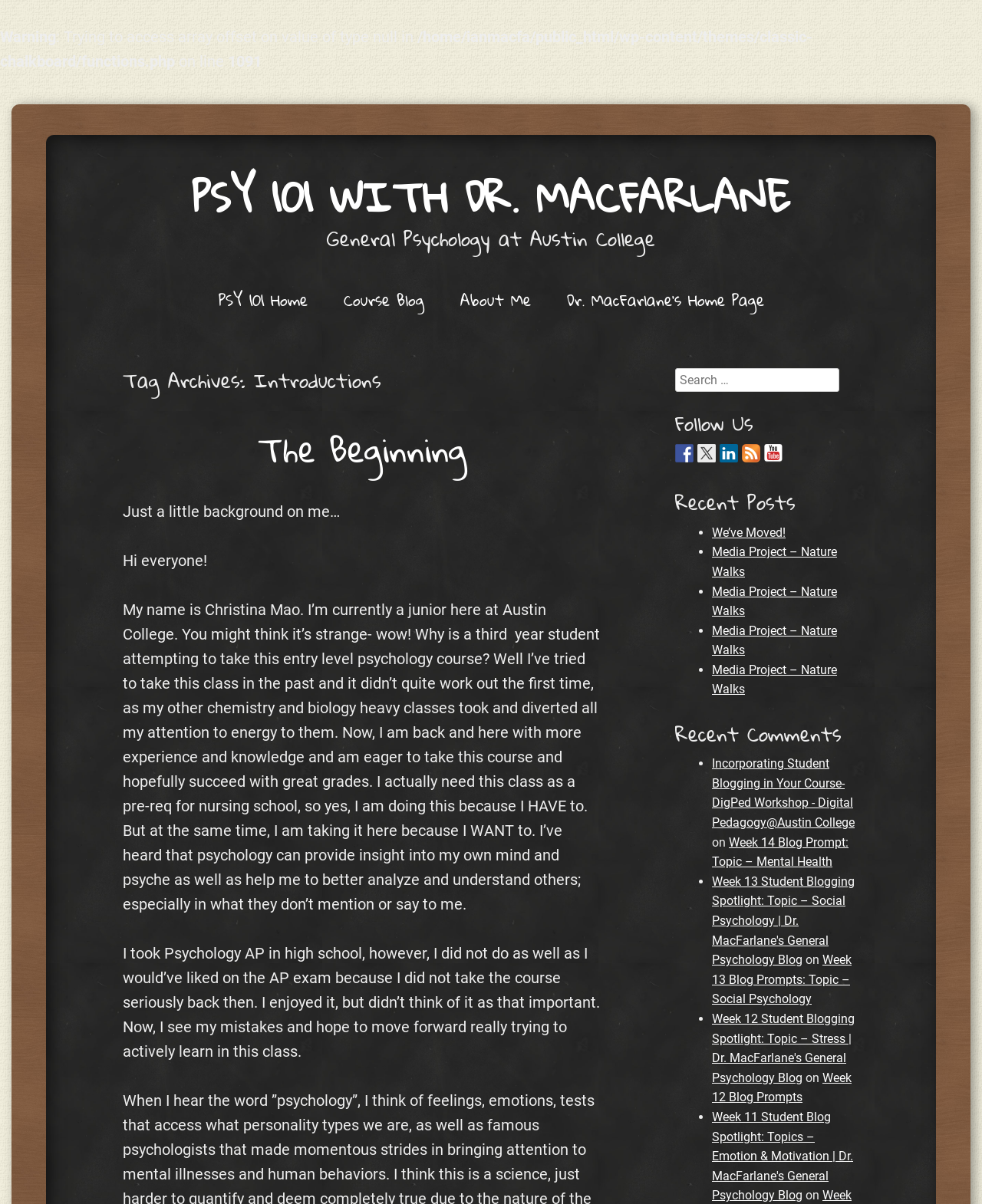From the details in the image, provide a thorough response to the question: How many social media links are there in the 'Follow Us' section?

The 'Follow Us' section contains links to Facebook, Twitter, LinkedIn, RSS, and YouTube, which are represented by their respective icons.